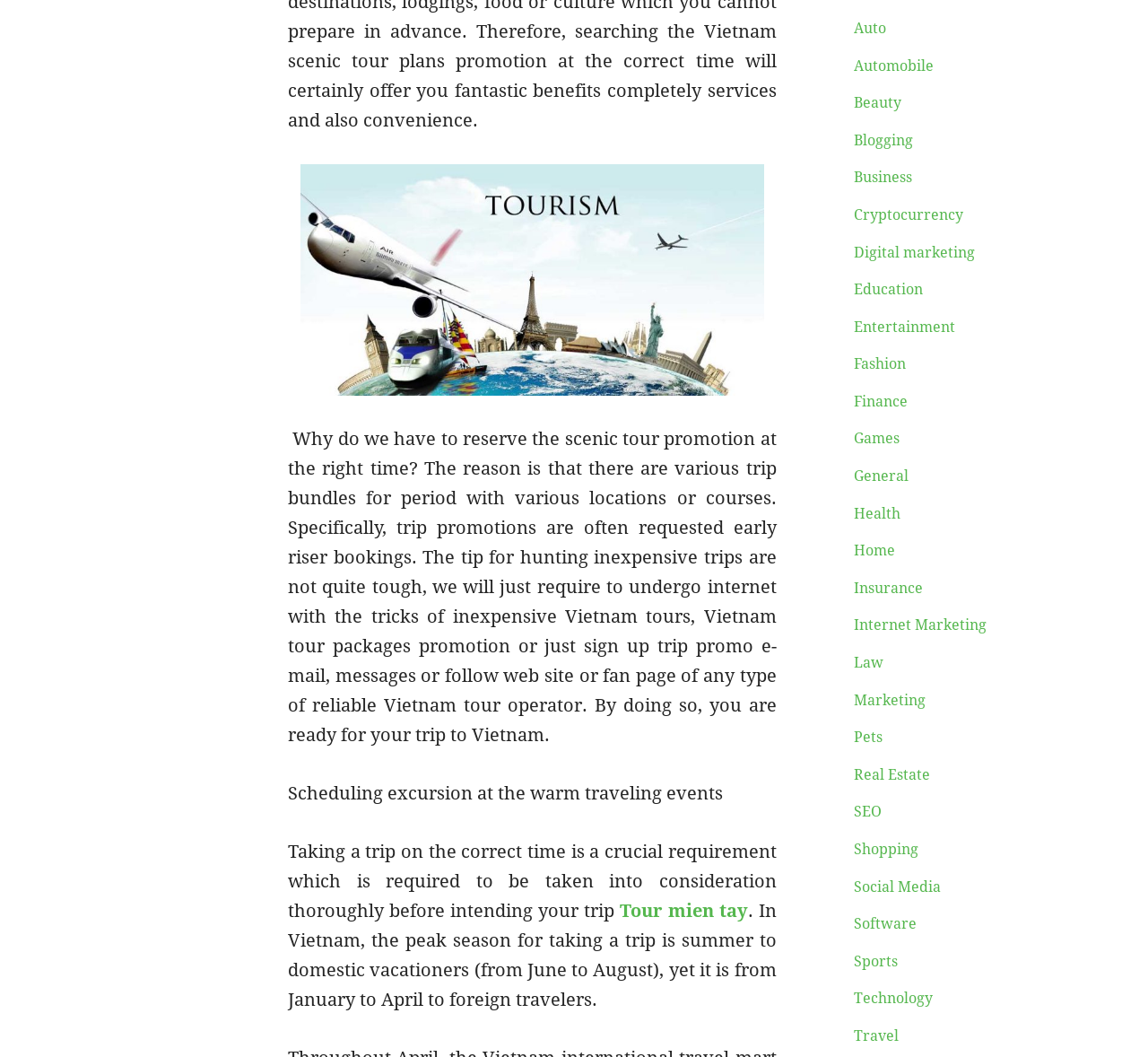Please identify the bounding box coordinates of the clickable area that will fulfill the following instruction: "View 'Beauty'". The coordinates should be in the format of four float numbers between 0 and 1, i.e., [left, top, right, bottom].

[0.743, 0.089, 0.785, 0.105]